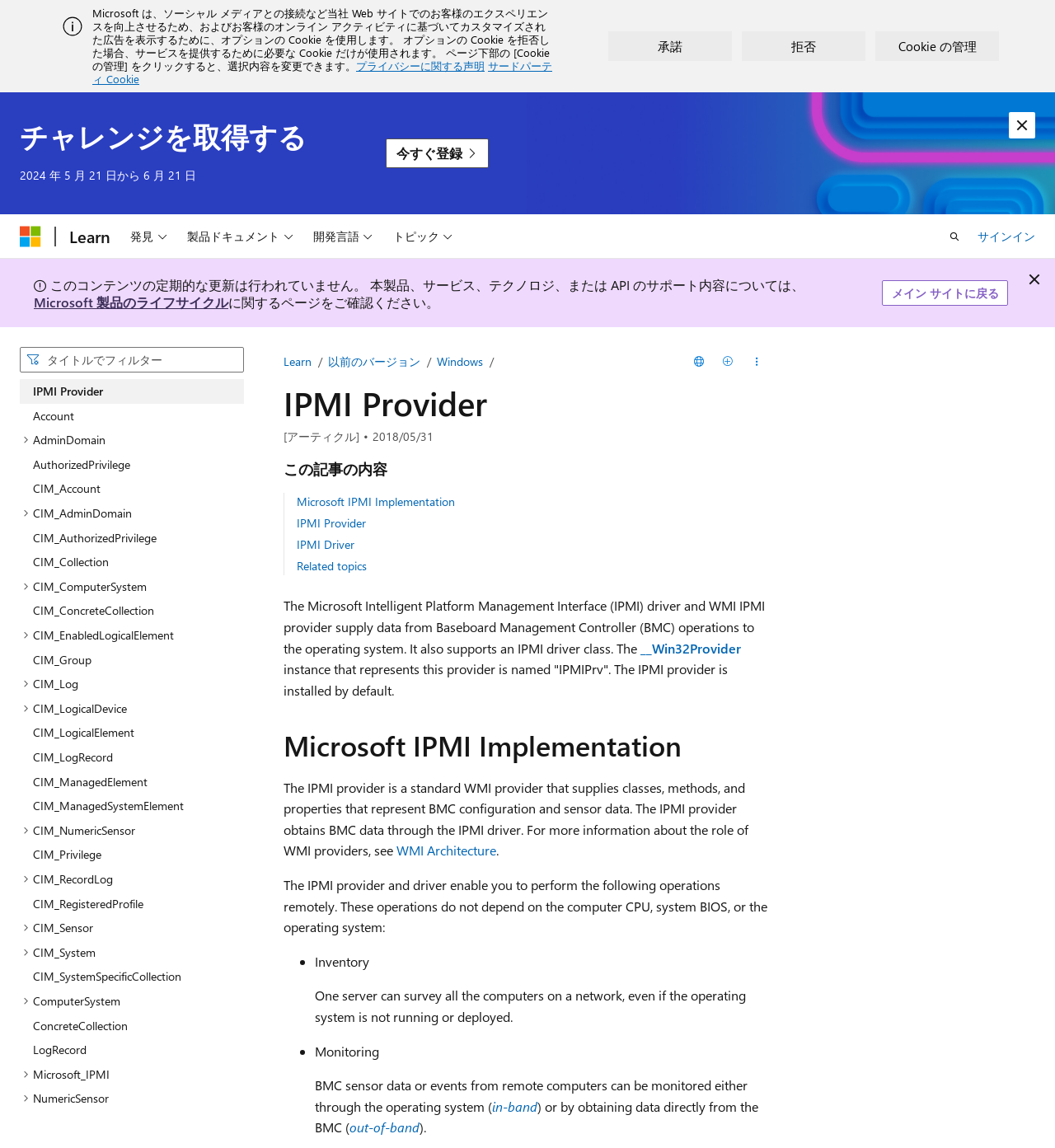What is the topic of the article?
We need a detailed and meticulous answer to the question.

I examined the headings on the webpage and found that the main topic of the article is 'IPMI Provider'.